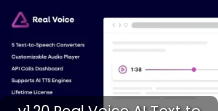How many Text-to-Speech converters are listed?
Provide a detailed answer to the question, using the image to inform your response.

The caption explicitly mentions that the plugin features '5 Text-to-Speech Converters', which indicates the versatility and range of options available to users.